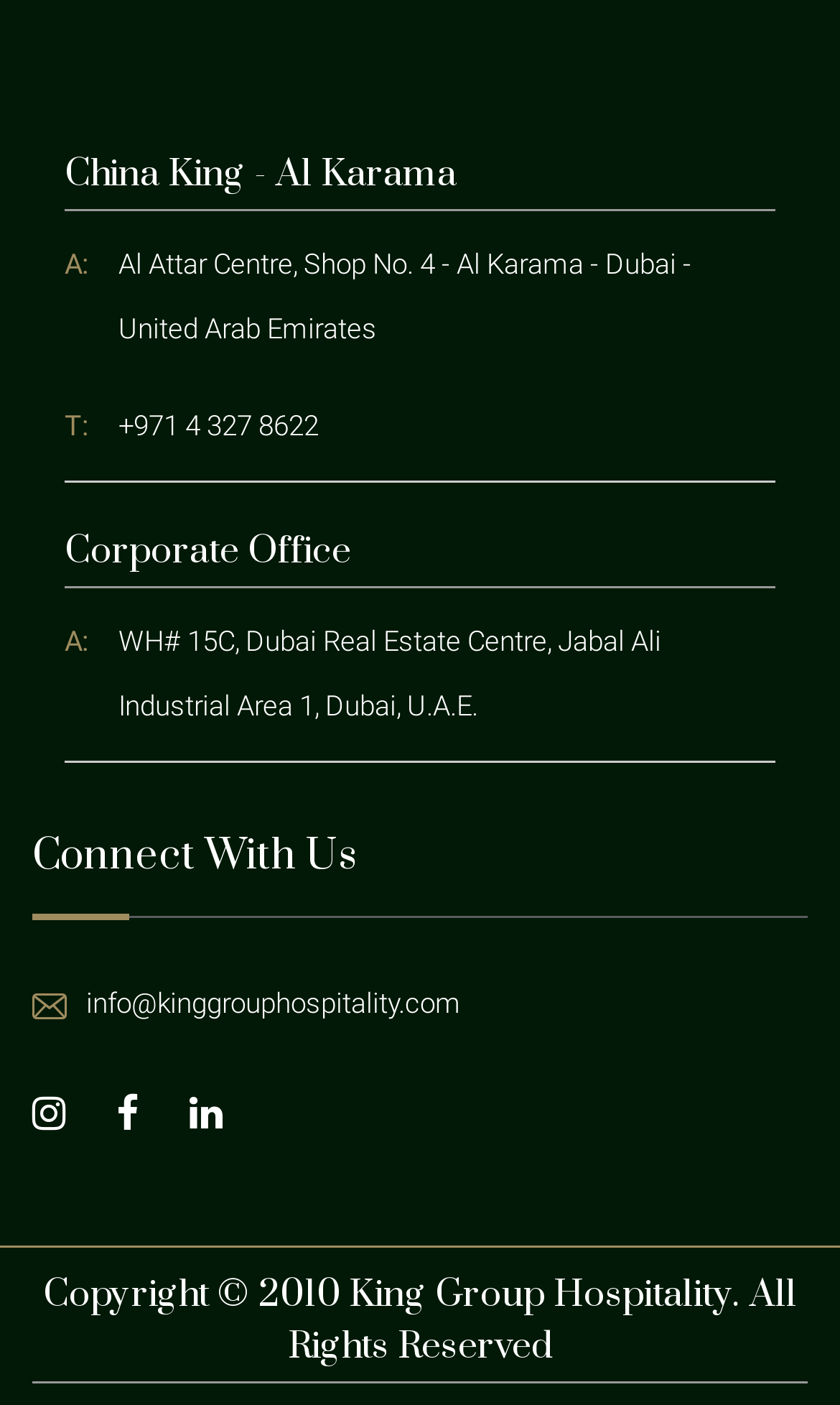What is the phone number of China King?
Your answer should be a single word or phrase derived from the screenshot.

+971 4 327 8622